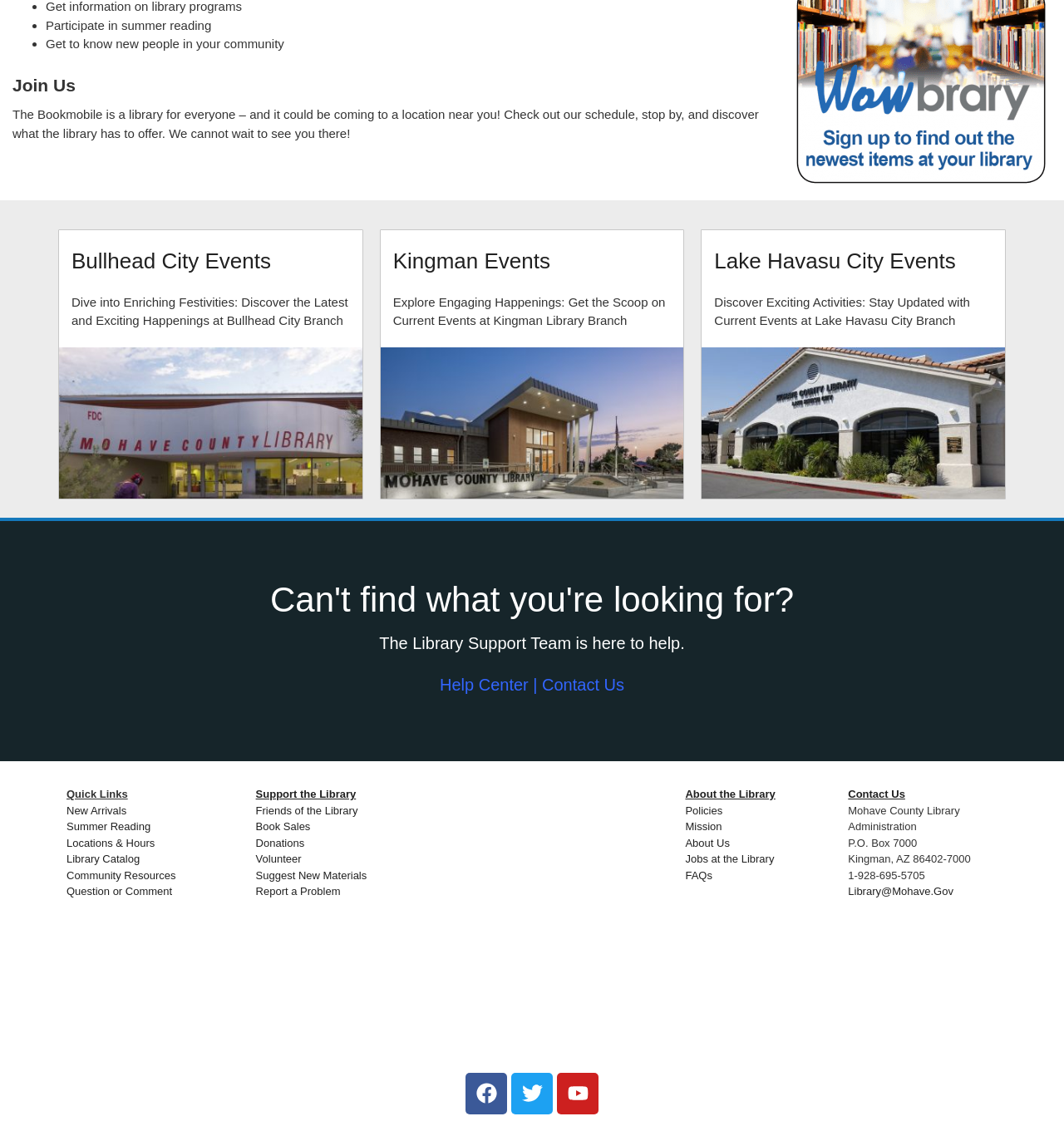Find the bounding box coordinates of the area that needs to be clicked in order to achieve the following instruction: "Get help from the Library Support Team". The coordinates should be specified as four float numbers between 0 and 1, i.e., [left, top, right, bottom].

[0.413, 0.597, 0.497, 0.613]